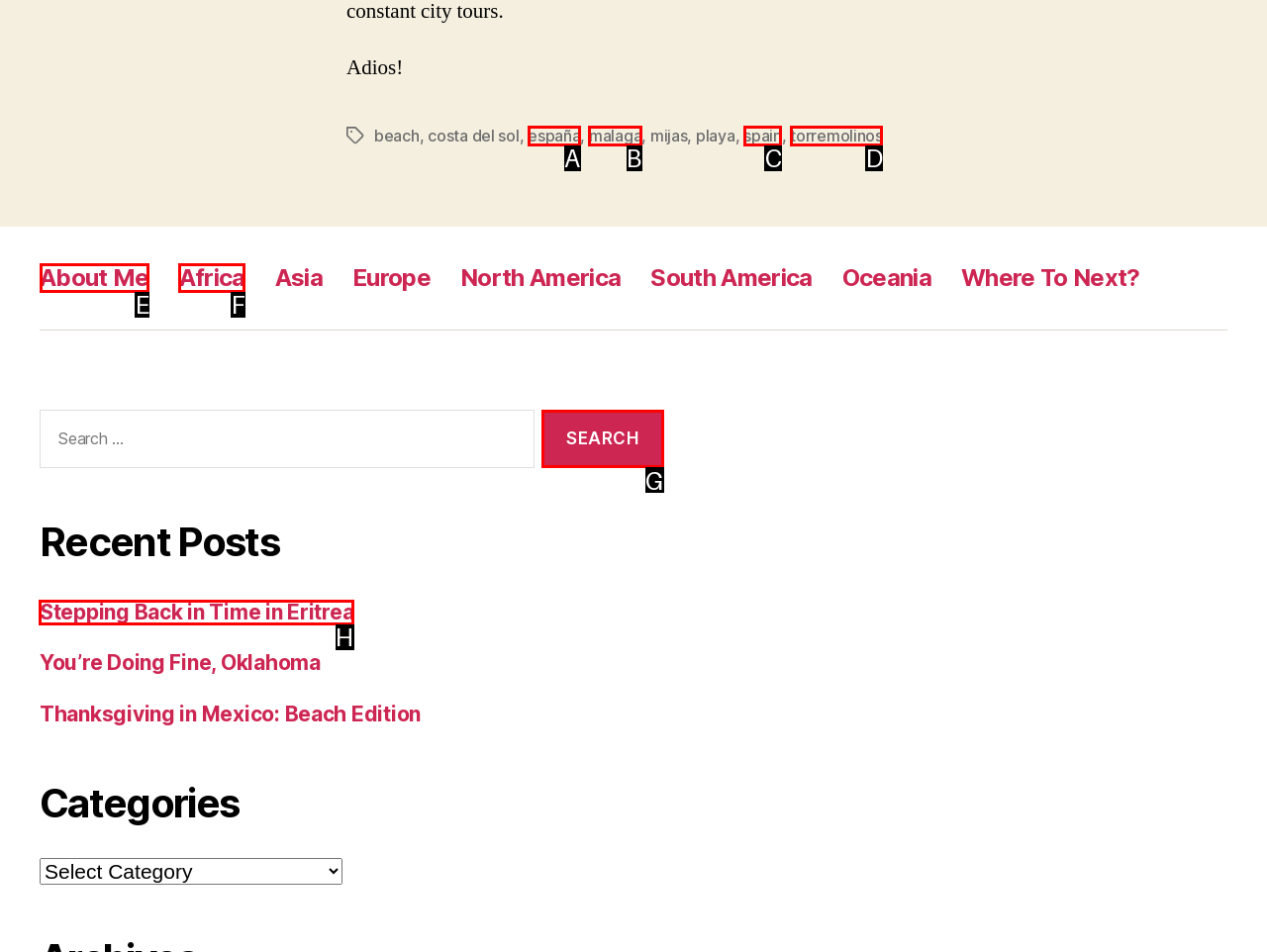Identify which HTML element to click to fulfill the following task: Read the 'Stepping Back in Time in Eritrea' post. Provide your response using the letter of the correct choice.

H